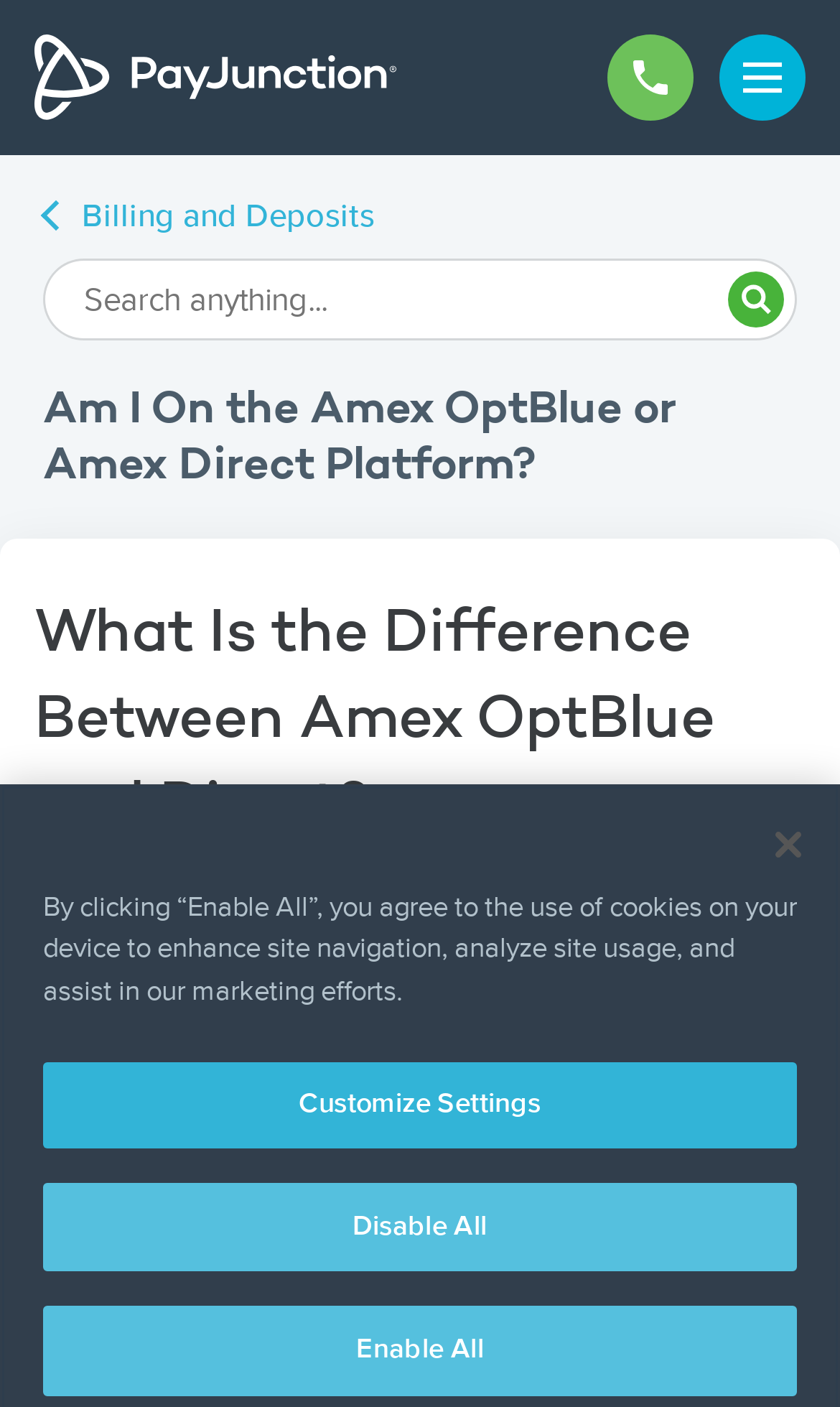Determine the primary headline of the webpage.

Am I On the Amex OptBlue or Amex Direct Platform?